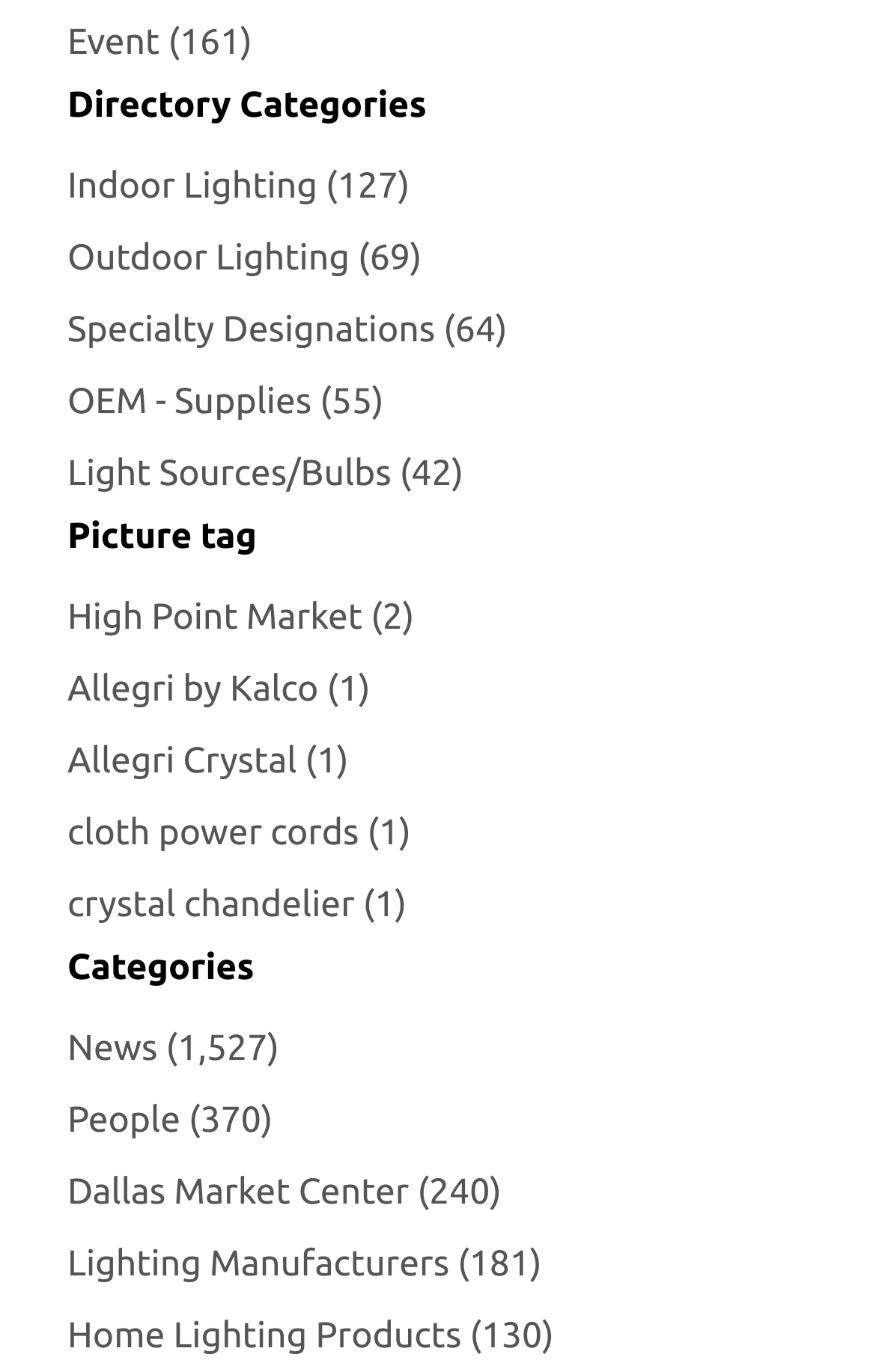Determine the bounding box coordinates of the region to click in order to accomplish the following instruction: "View Indoor Lighting". Provide the coordinates as four float numbers between 0 and 1, specifically [left, top, right, bottom].

[0.077, 0.114, 0.468, 0.159]